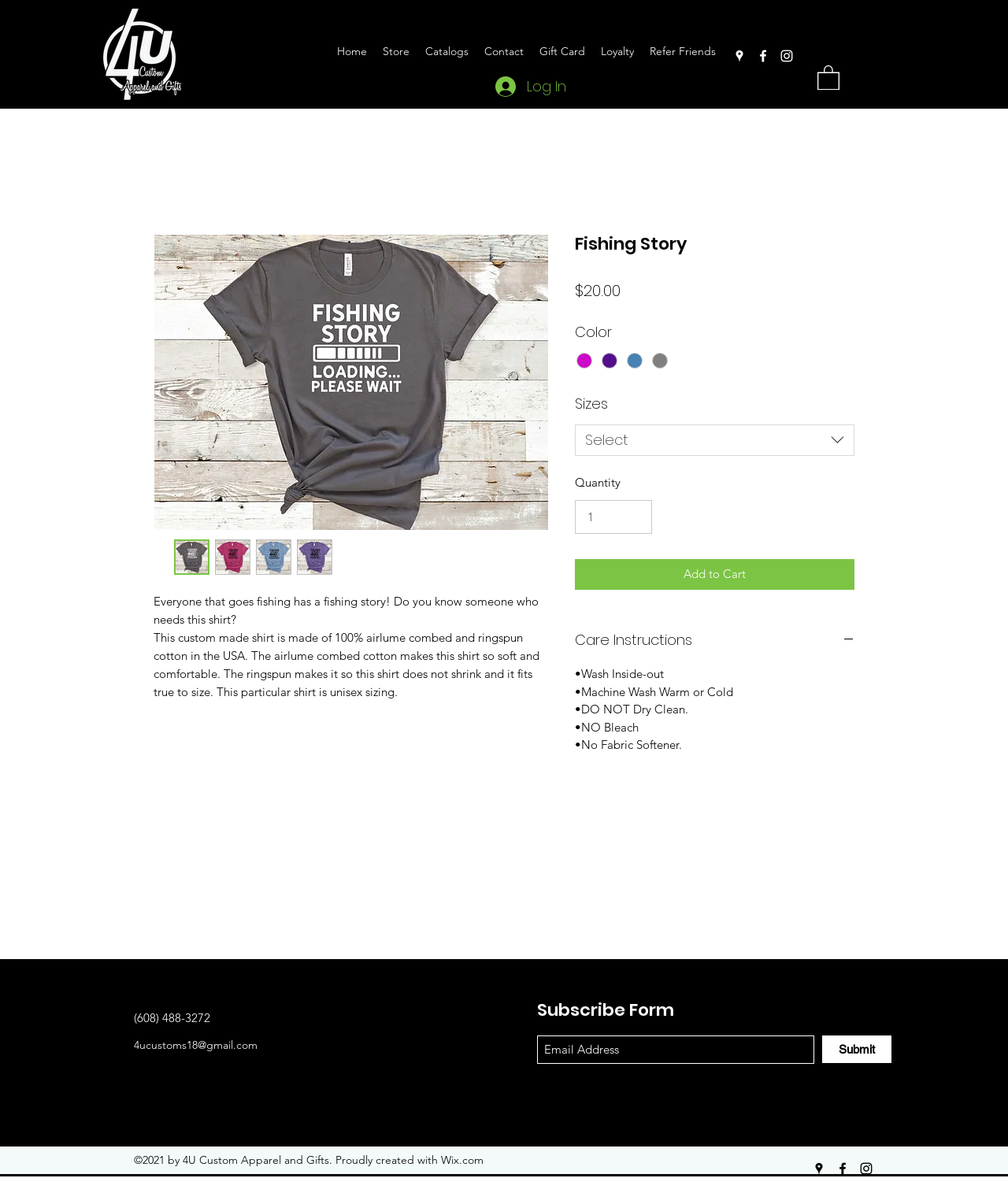What is the material of the fishing story shirt?
Look at the screenshot and respond with a single word or phrase.

100% airlume combed and ringspun cotton